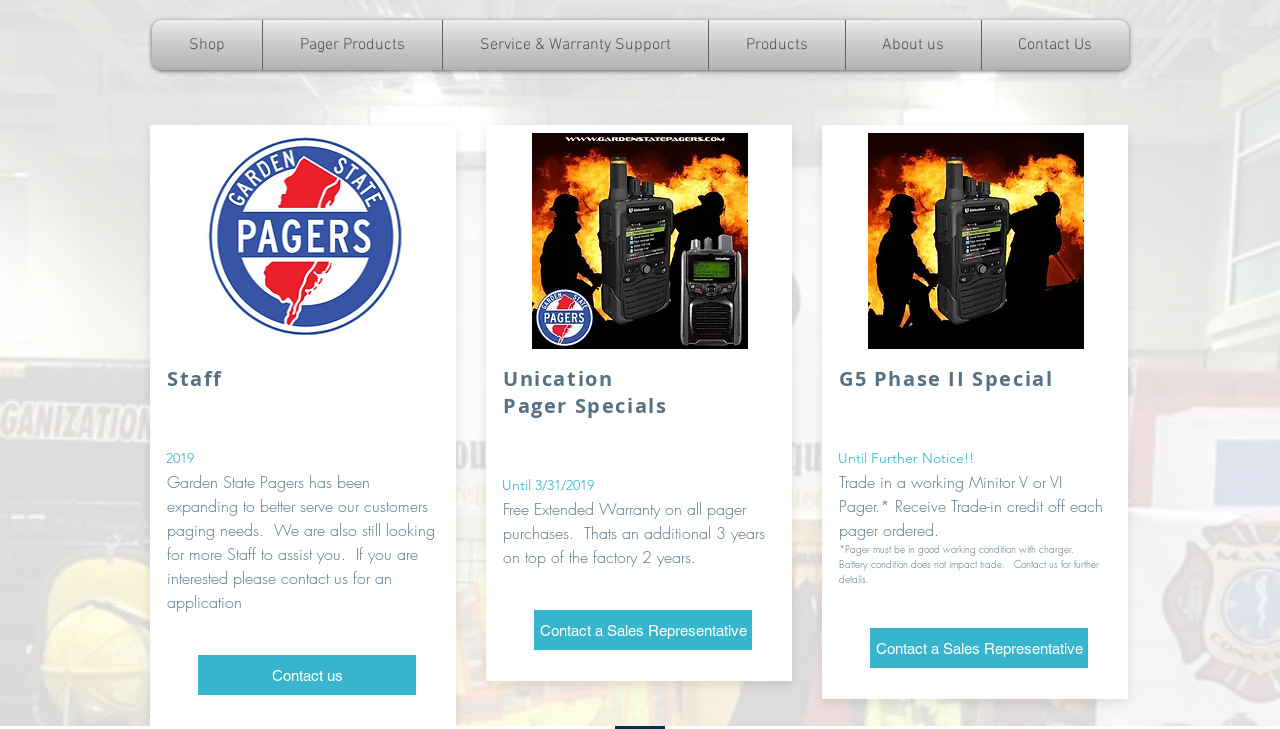Construct a comprehensive description capturing every detail on the webpage.

The webpage is about announcements from Garden State Pagers. At the top, there is a navigation menu with links to "Shop", "Pager Products", "Service & Warranty Support", "Products", "About us", and "Contact Us". Next to the navigation menu, there is a "Log In" button accompanied by a small image.

The main content of the page is divided into several sections. The first section announces that Garden State Pagers has been expanding to better serve customers' paging needs and is looking for more staff. There is a "Contact us" link at the bottom of this section.

Below this section, there is a heading "Staff" followed by an image of a pager. The next section announces a promotion where customers can get a free extended warranty on all pager purchases until 3/31/2019. There is a "Contact a Sales Representative" link at the bottom of this section.

The following section is about Unication and pager specials. There are several announcements about trade-in offers and promotions, including a trade-in credit for working Minitor V or VI Pagers. There are also links to "Contact a Sales Representative" and a heading "G5 Phase II Special".